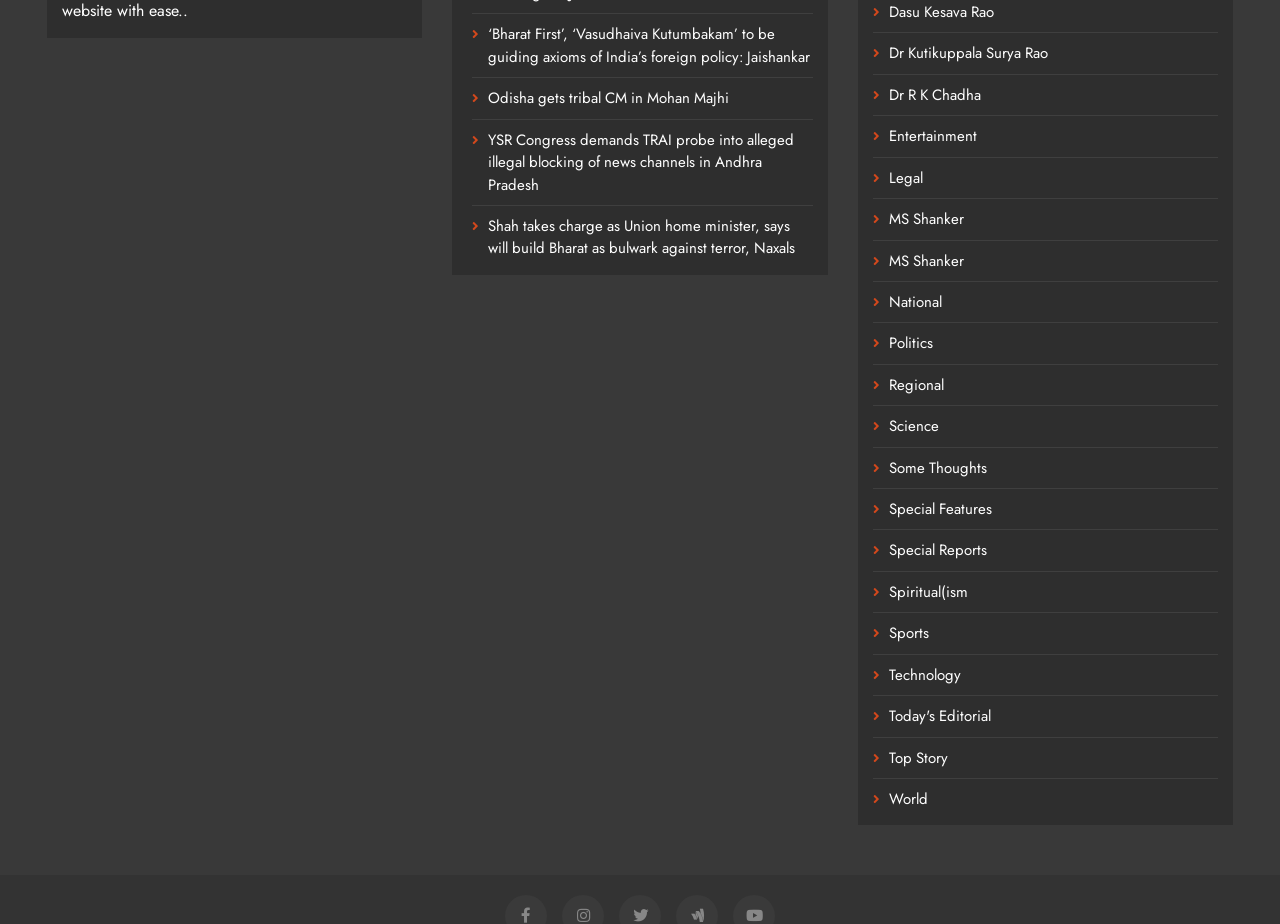Provide the bounding box coordinates for the area that should be clicked to complete the instruction: "Explore Entertainment section".

[0.694, 0.136, 0.763, 0.159]